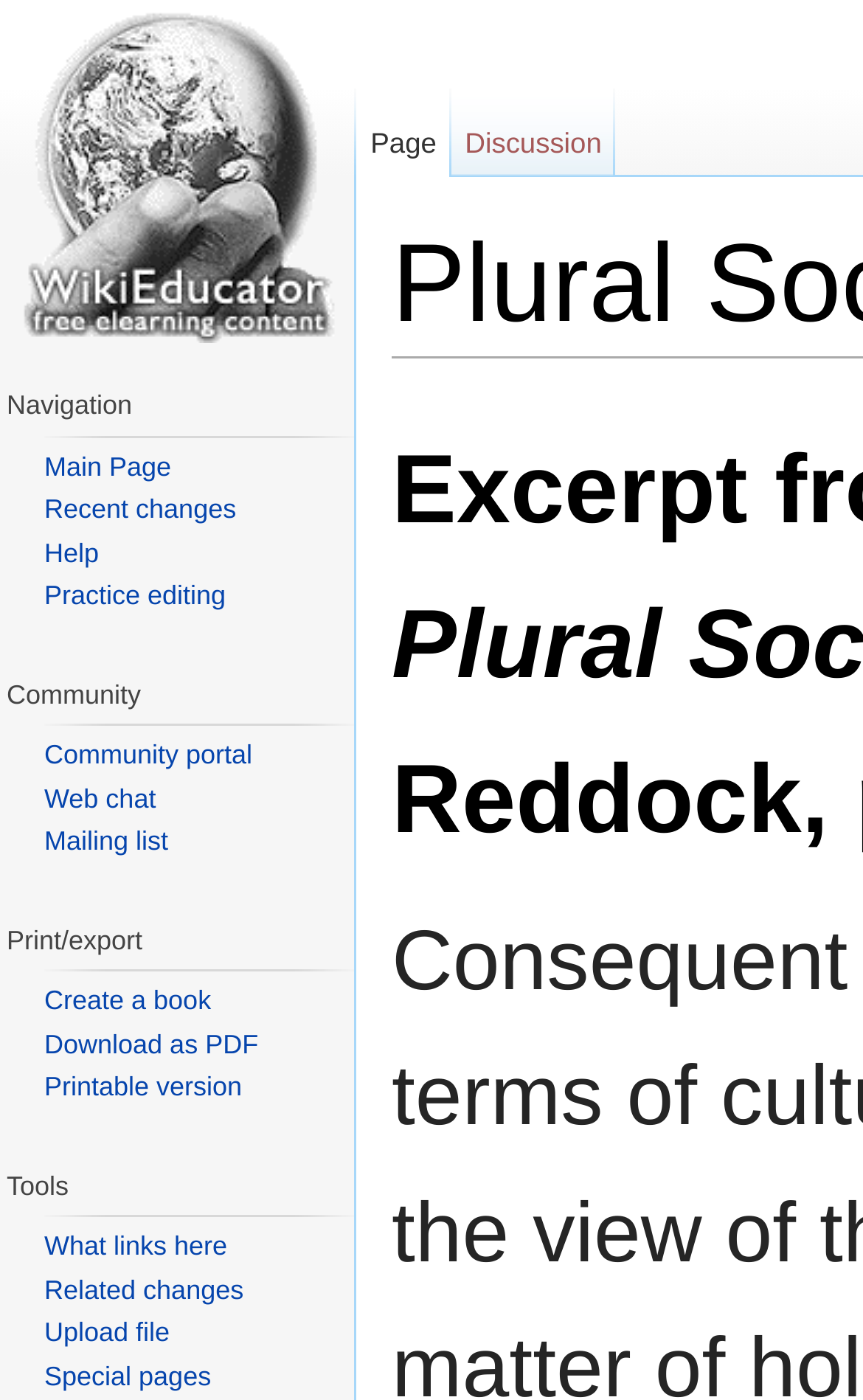Could you indicate the bounding box coordinates of the region to click in order to complete this instruction: "Go to page".

[0.413, 0.063, 0.522, 0.127]